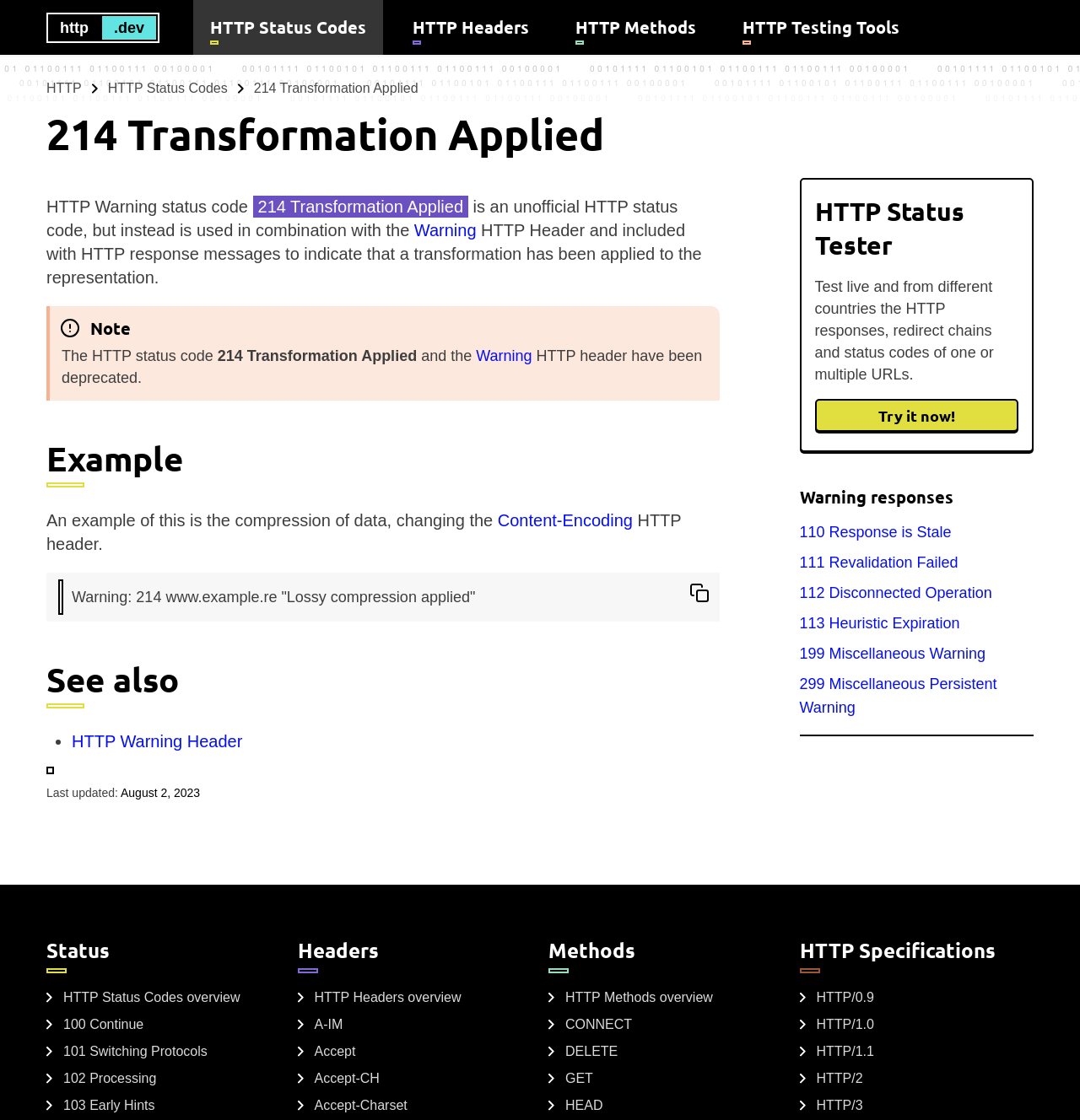What is the purpose of the 214 Transformation Applied HTTP status code?
Provide a detailed and extensive answer to the question.

The 214 Transformation Applied HTTP status code is used to indicate that a transformation has been applied to the representation, such as compression of data, changing the Content-Encoding HTTP header.